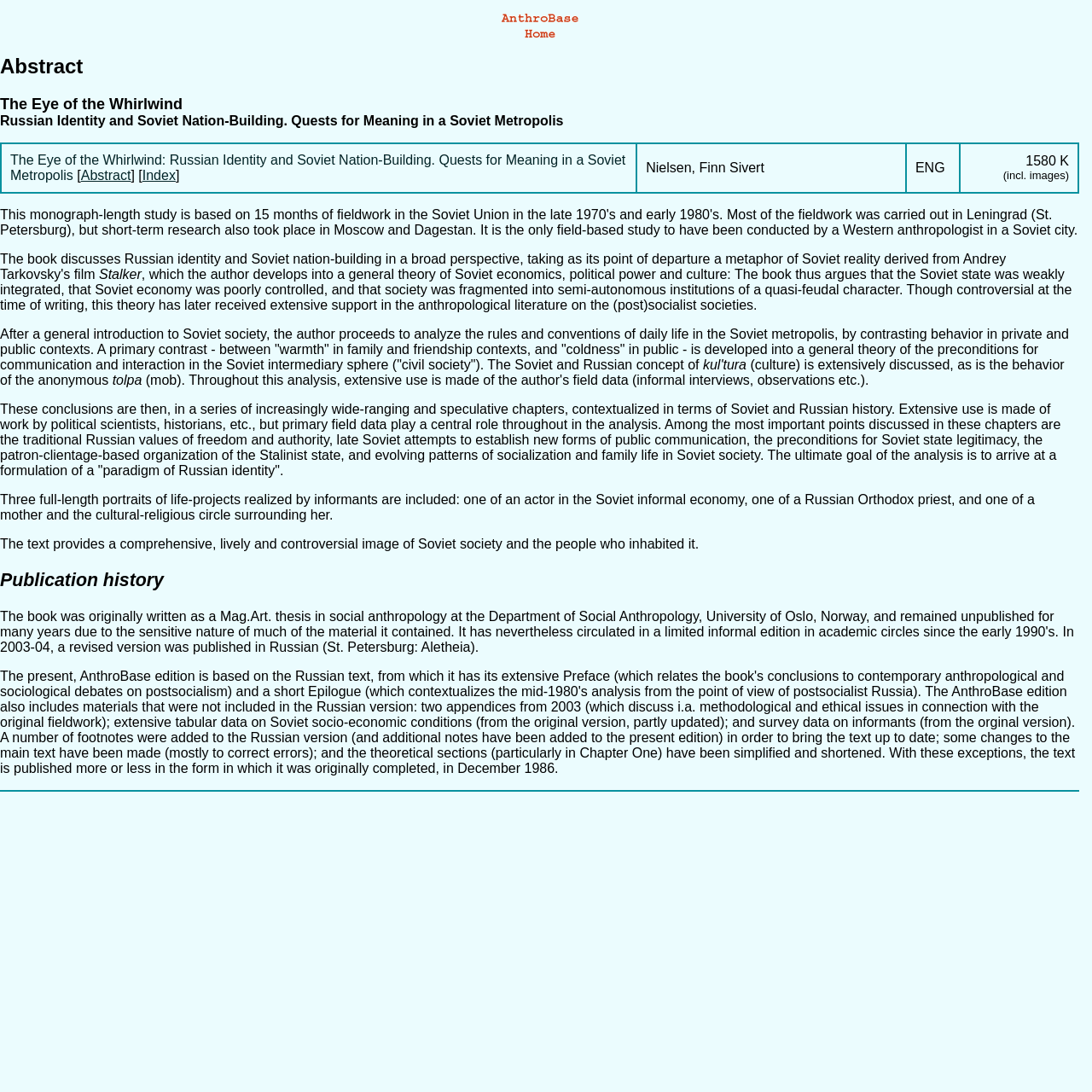What is the author's name?
Look at the screenshot and respond with a single word or phrase.

Nielsen, Finn Sivert